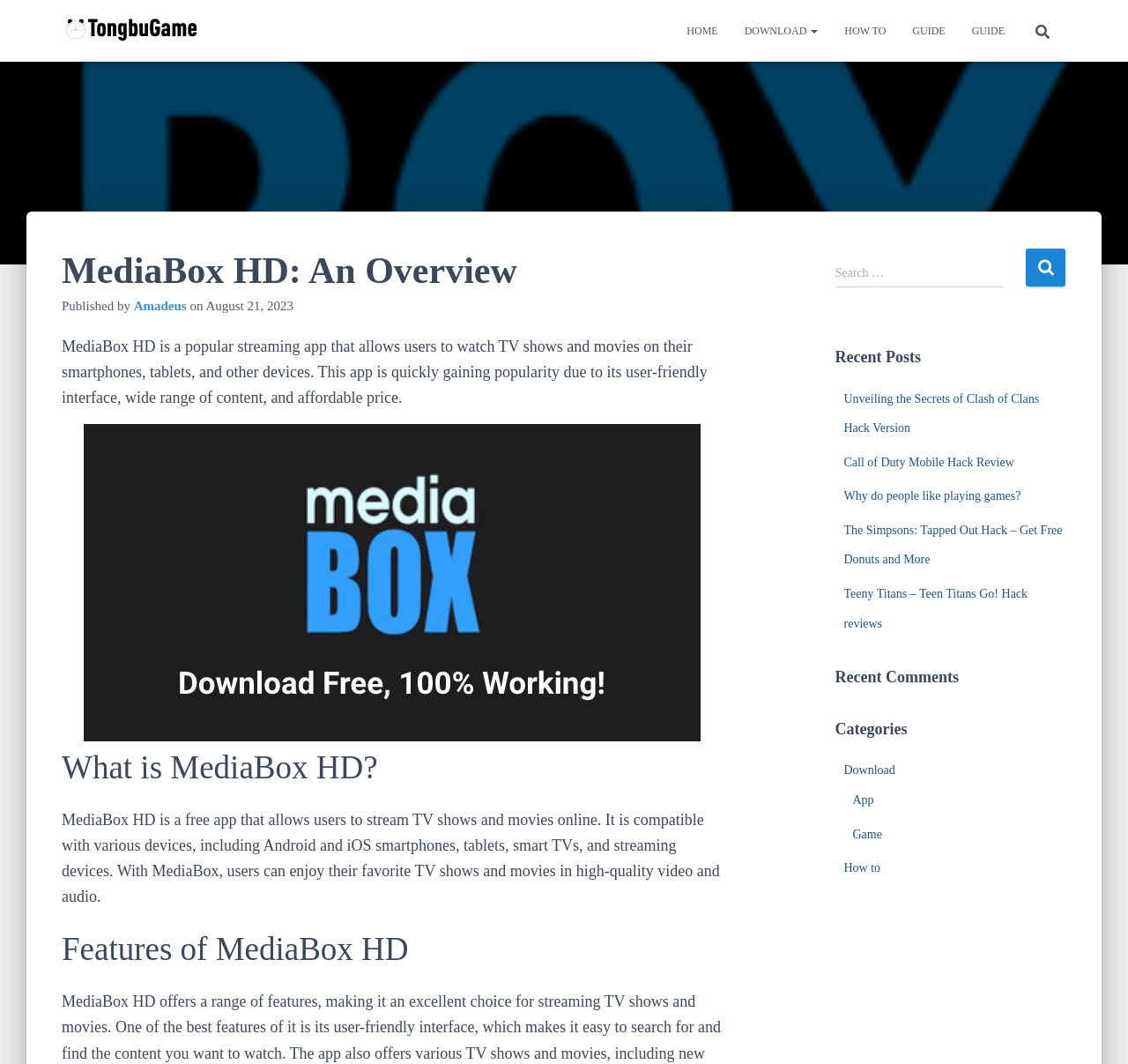Please identify the bounding box coordinates of the clickable area that will fulfill the following instruction: "Search for something". The coordinates should be in the format of four float numbers between 0 and 1, i.e., [left, top, right, bottom].

[0.906, 0.008, 0.914, 0.052]